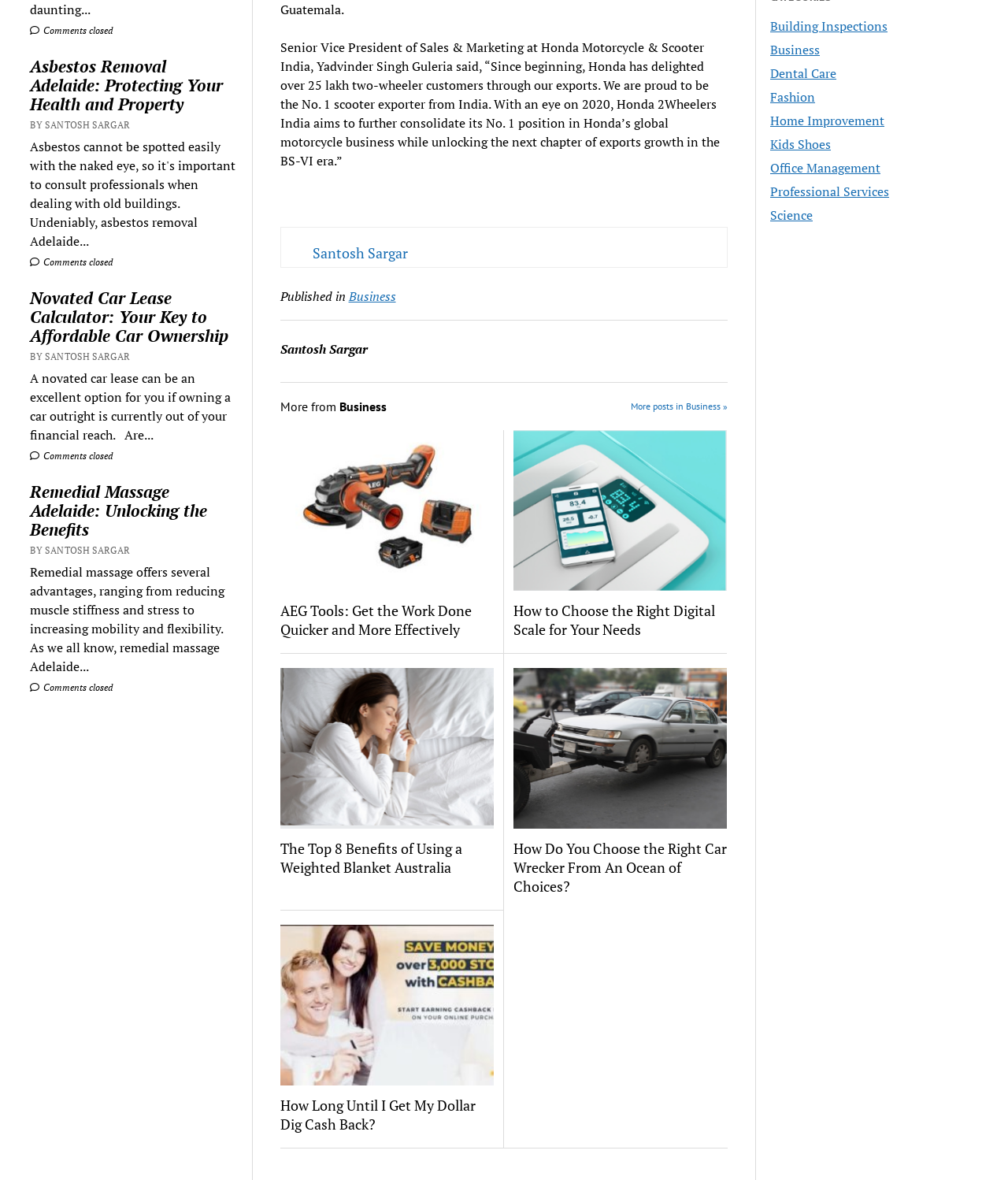Please determine the bounding box coordinates, formatted as (top-left x, top-left y, bottom-right x, bottom-right y), with all values as floating point numbers between 0 and 1. Identify the bounding box of the region described as: Dental Care

[0.764, 0.055, 0.83, 0.069]